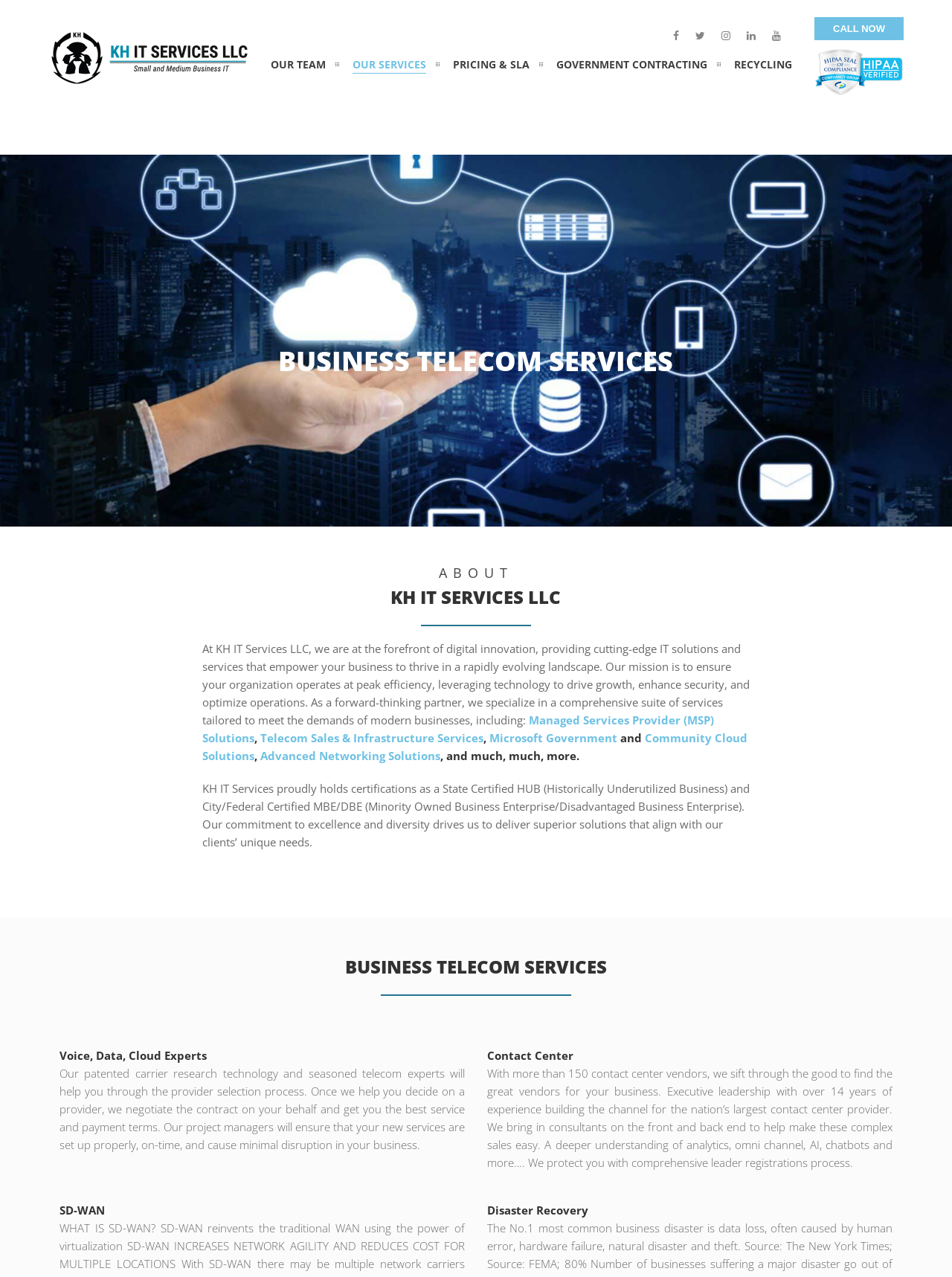Determine the bounding box coordinates for the area you should click to complete the following instruction: "Click the 'Managed Services Provider (MSP) Solutions' link".

[0.212, 0.558, 0.75, 0.584]